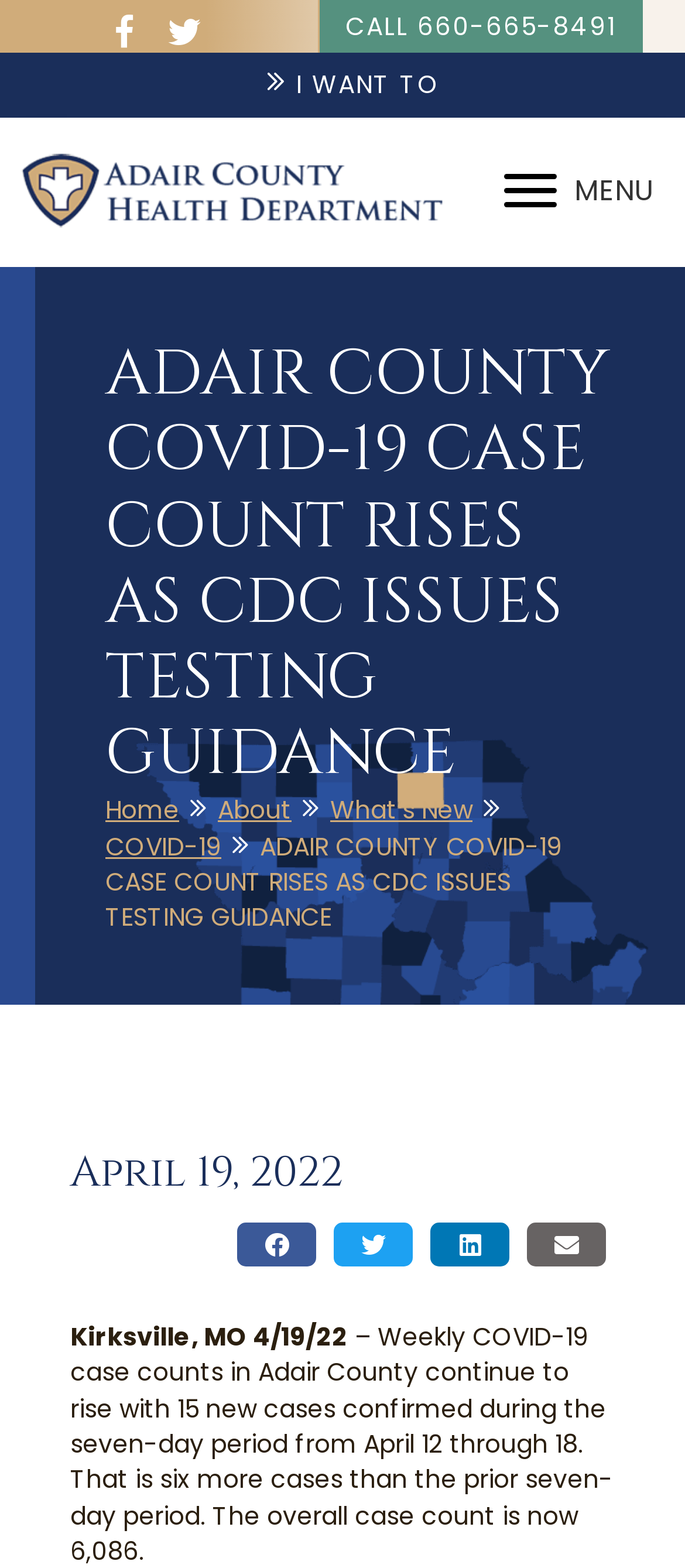Locate the bounding box coordinates of the element I should click to achieve the following instruction: "Share on Facebook".

[0.138, 0.001, 0.226, 0.039]